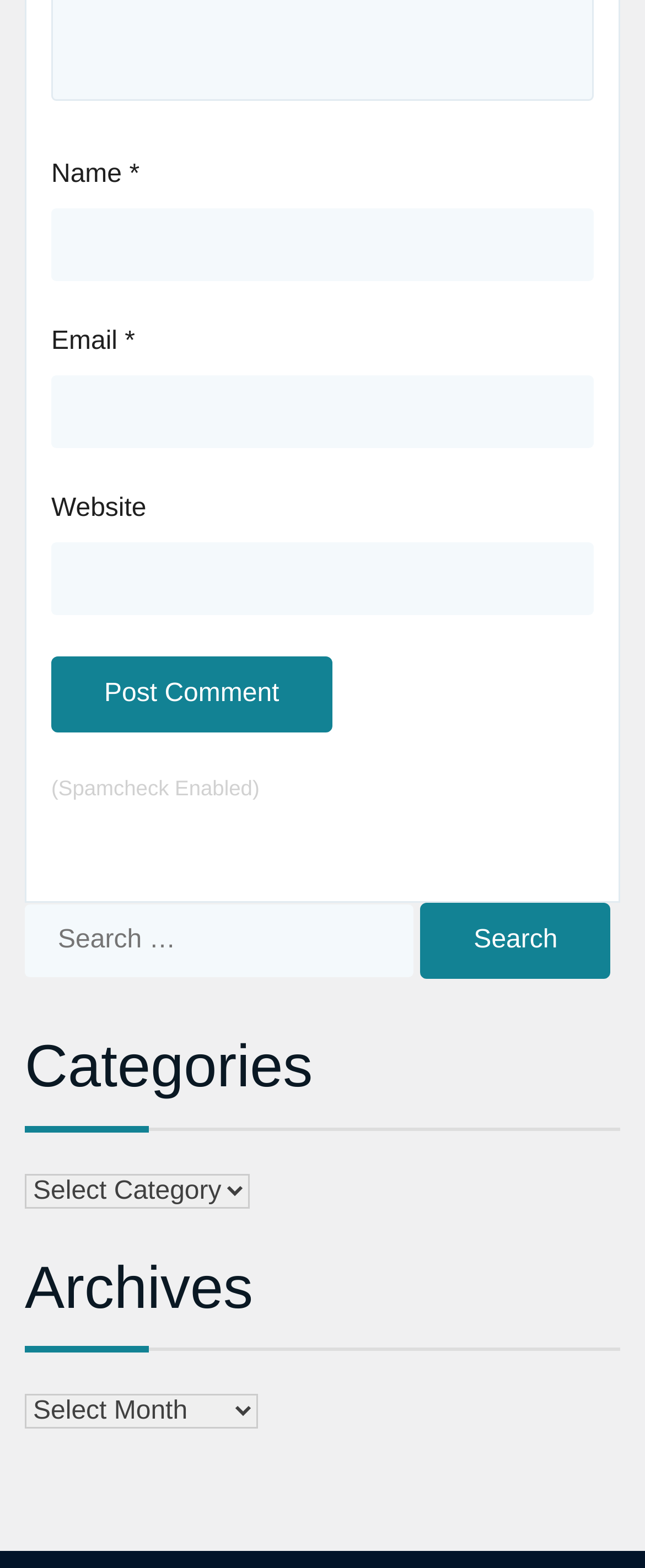What is the second section of the webpage?
Craft a detailed and extensive response to the question.

The second section of the webpage is a search section, which is indicated by the presence of a search box and a button with the text 'Search', allowing users to search for specific content.